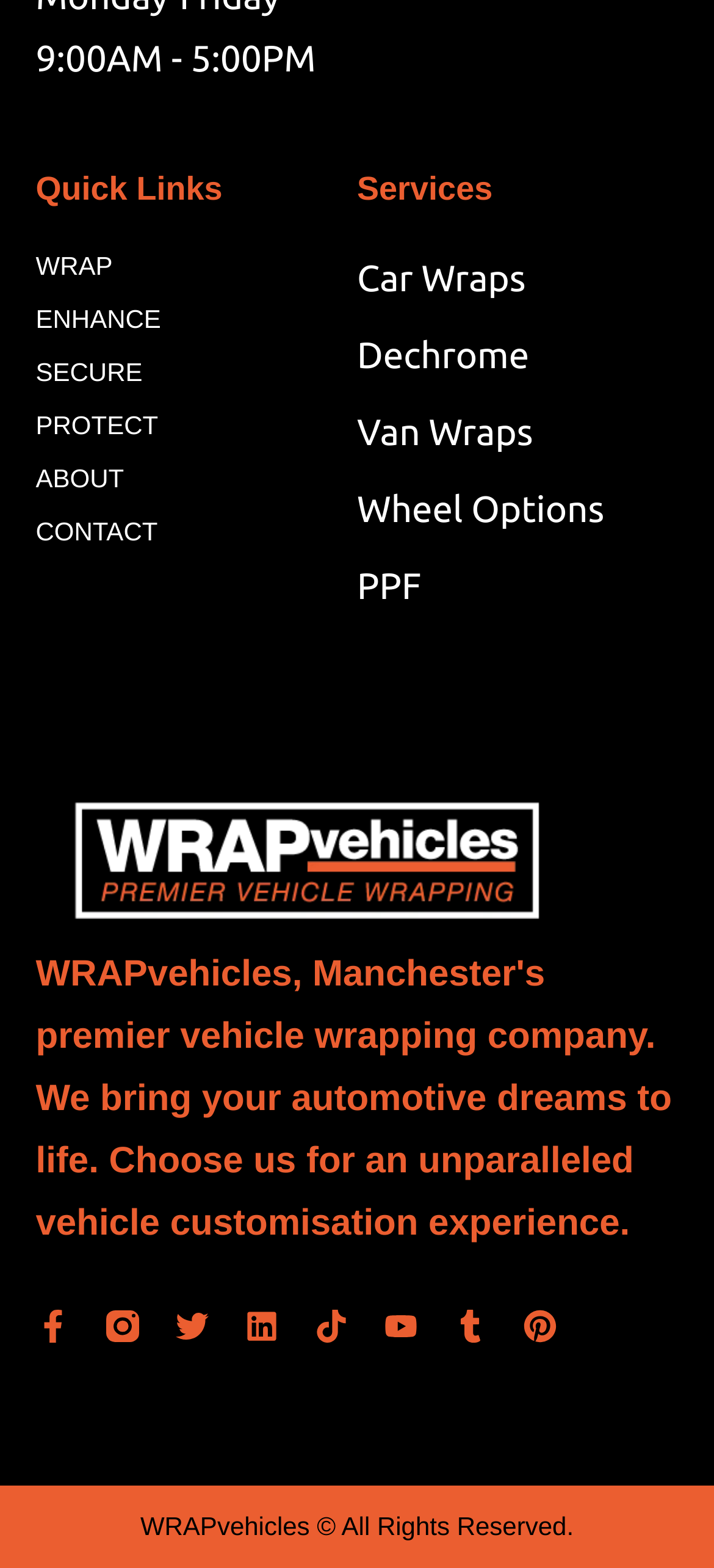Please find the bounding box coordinates of the element's region to be clicked to carry out this instruction: "Check Twitter link".

[0.245, 0.835, 0.291, 0.856]